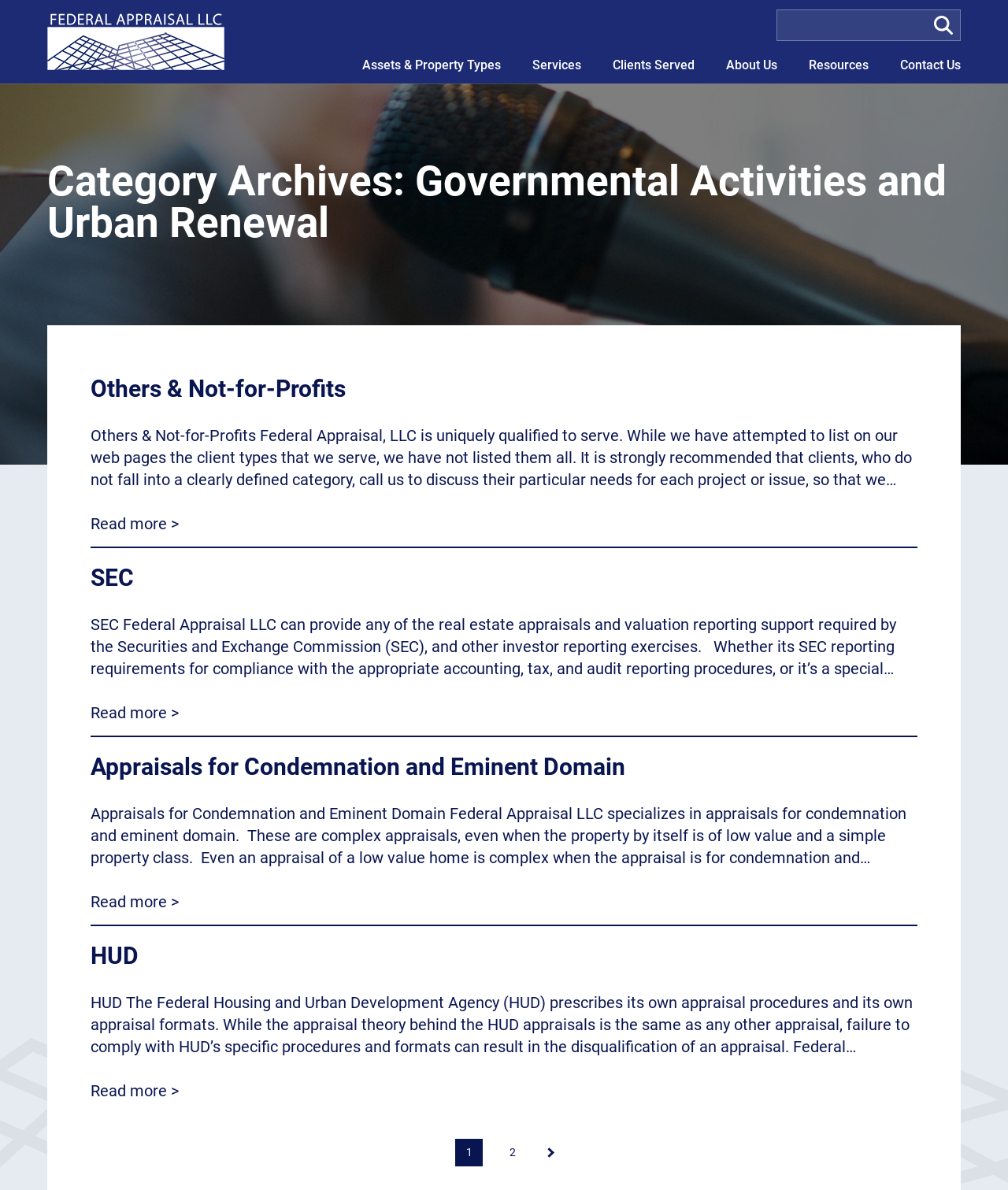Determine the bounding box coordinates of the clickable element necessary to fulfill the instruction: "Click on the 'SKINCARE' link". Provide the coordinates as four float numbers within the 0 to 1 range, i.e., [left, top, right, bottom].

None